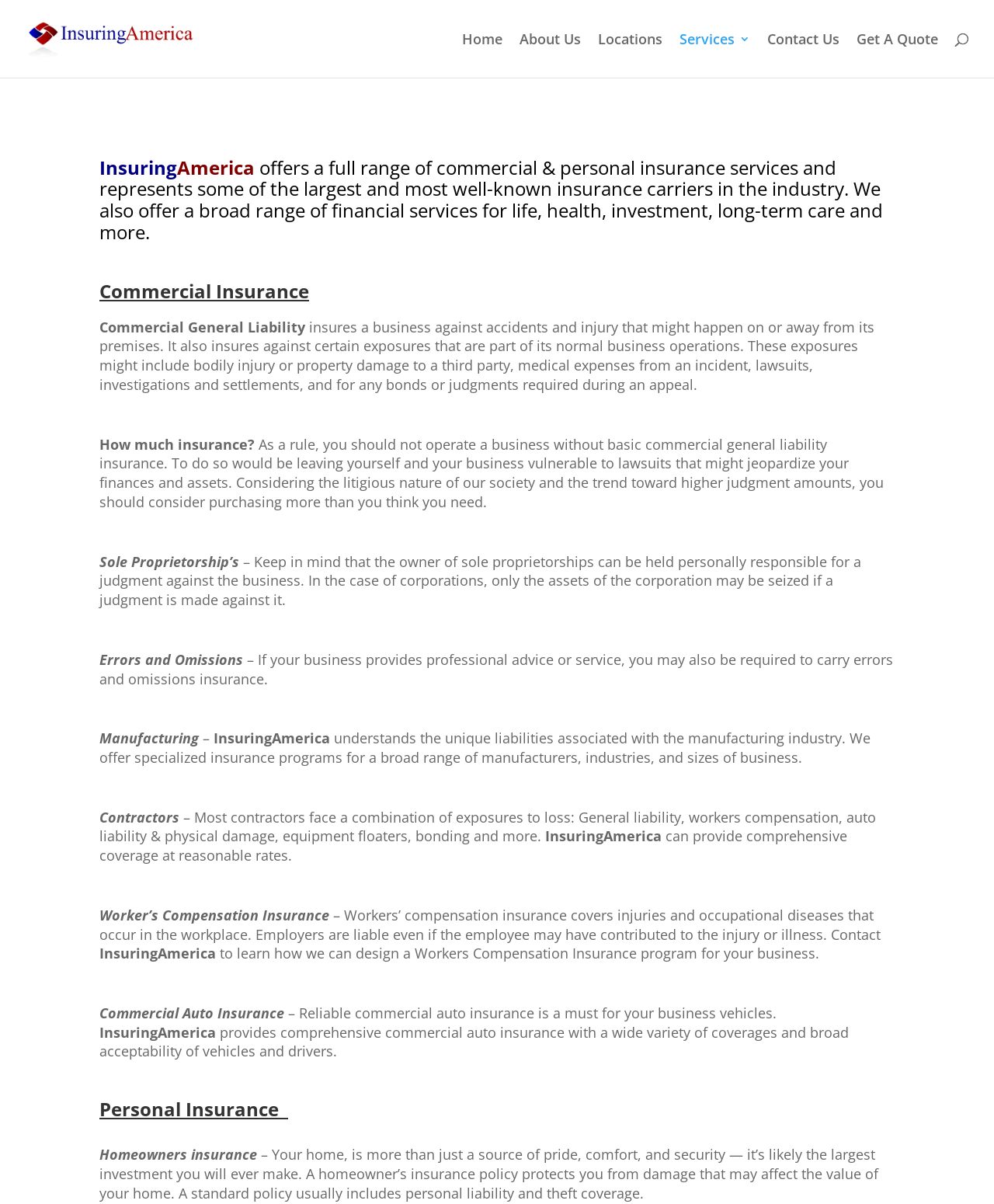Using the information in the image, give a comprehensive answer to the question: 
What type of business is mentioned as needing specialized insurance programs?

The webpage mentions that InsuringAmerica understands the unique liabilities associated with the manufacturing industry and offers specialized insurance programs for a broad range of manufacturers, industries, and sizes of business.